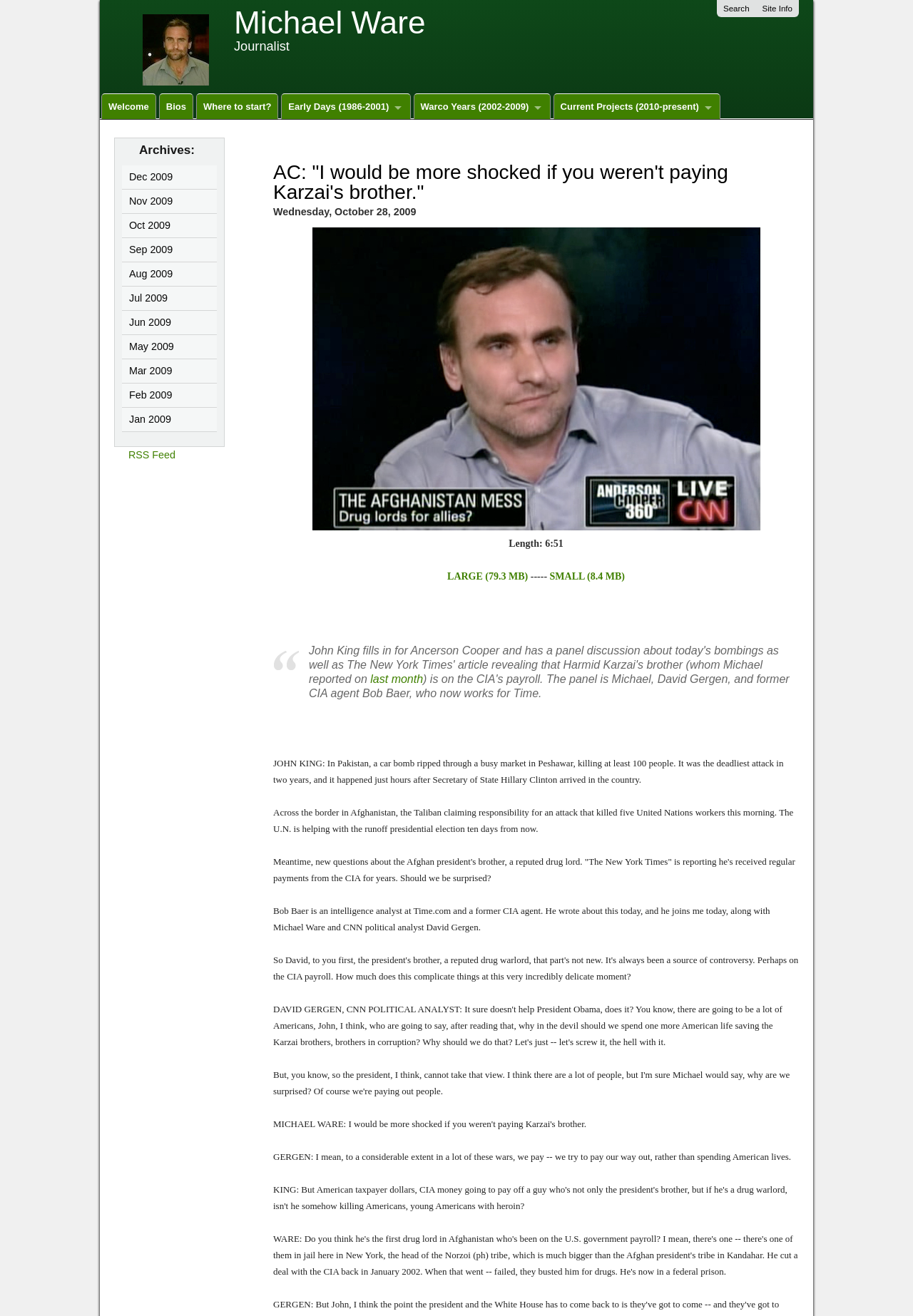Please identify the bounding box coordinates of the element's region that should be clicked to execute the following instruction: "View Michael Ware's bio". The bounding box coordinates must be four float numbers between 0 and 1, i.e., [left, top, right, bottom].

[0.256, 0.005, 0.466, 0.029]